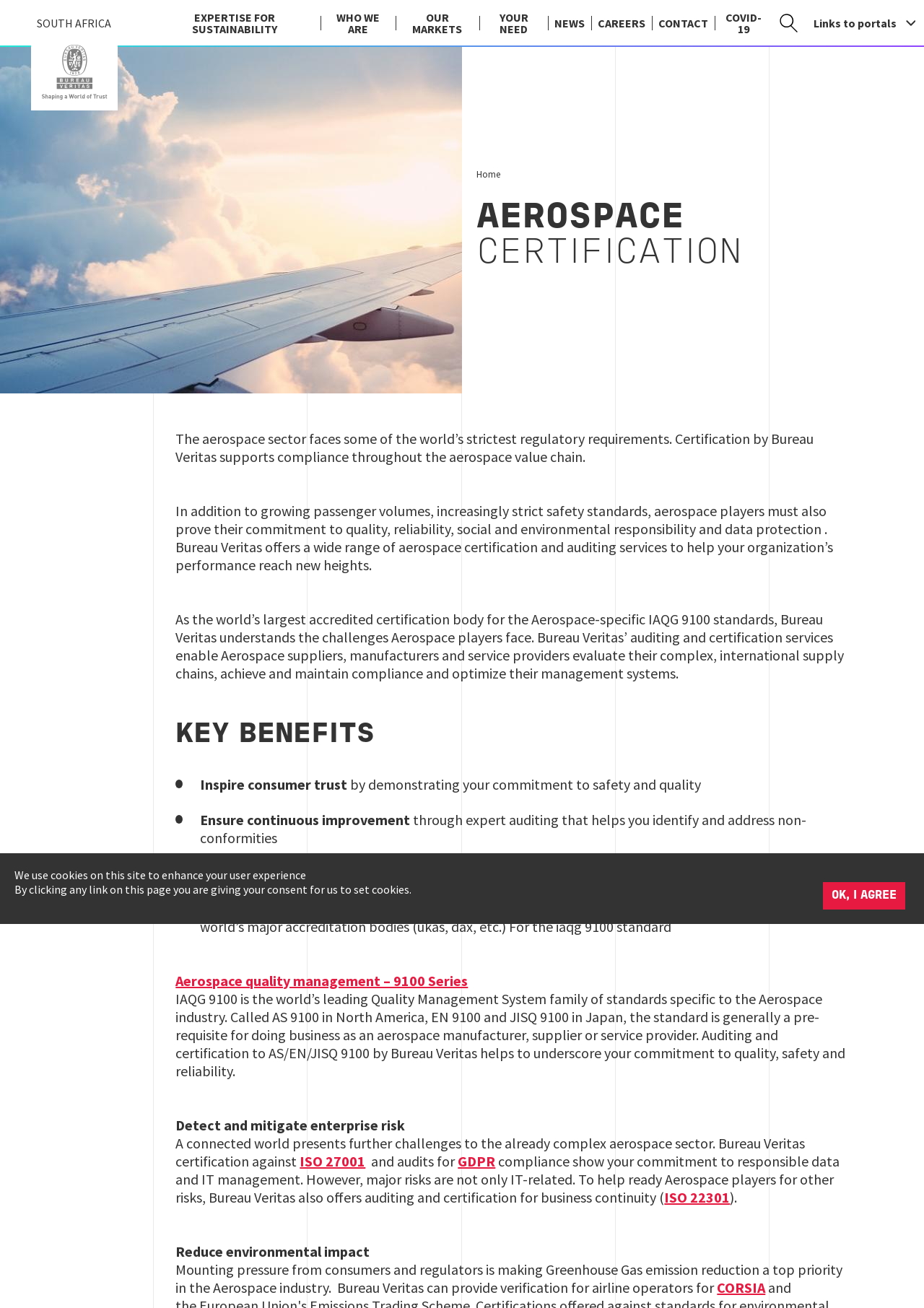Please identify the bounding box coordinates of the region to click in order to complete the given instruction: "Open the search menu". The coordinates should be four float numbers between 0 and 1, i.e., [left, top, right, bottom].

[0.836, 0.001, 0.871, 0.034]